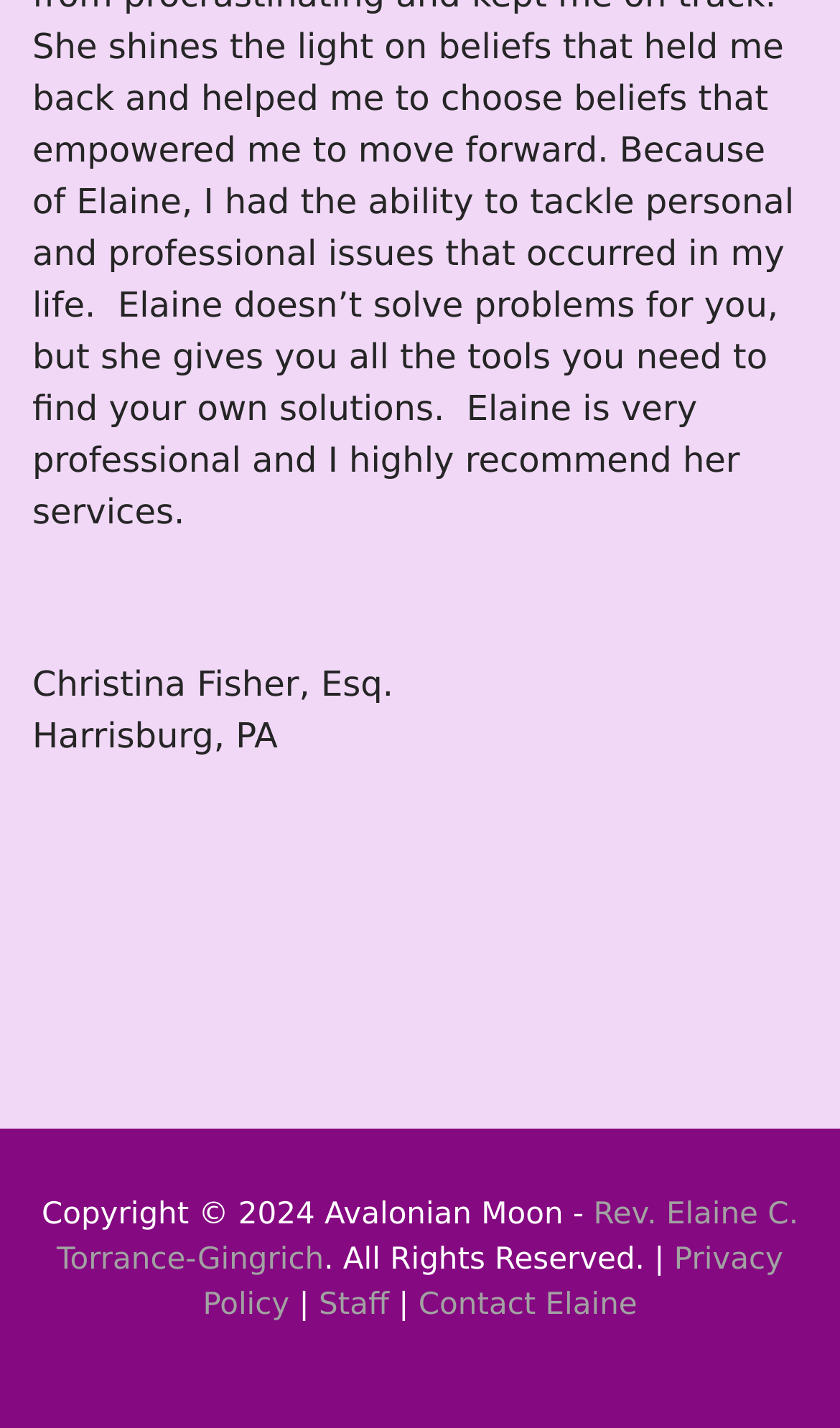Locate the bounding box of the UI element described in the following text: "Rev. Elaine C. Torrance-Gingrich".

[0.068, 0.839, 0.95, 0.894]